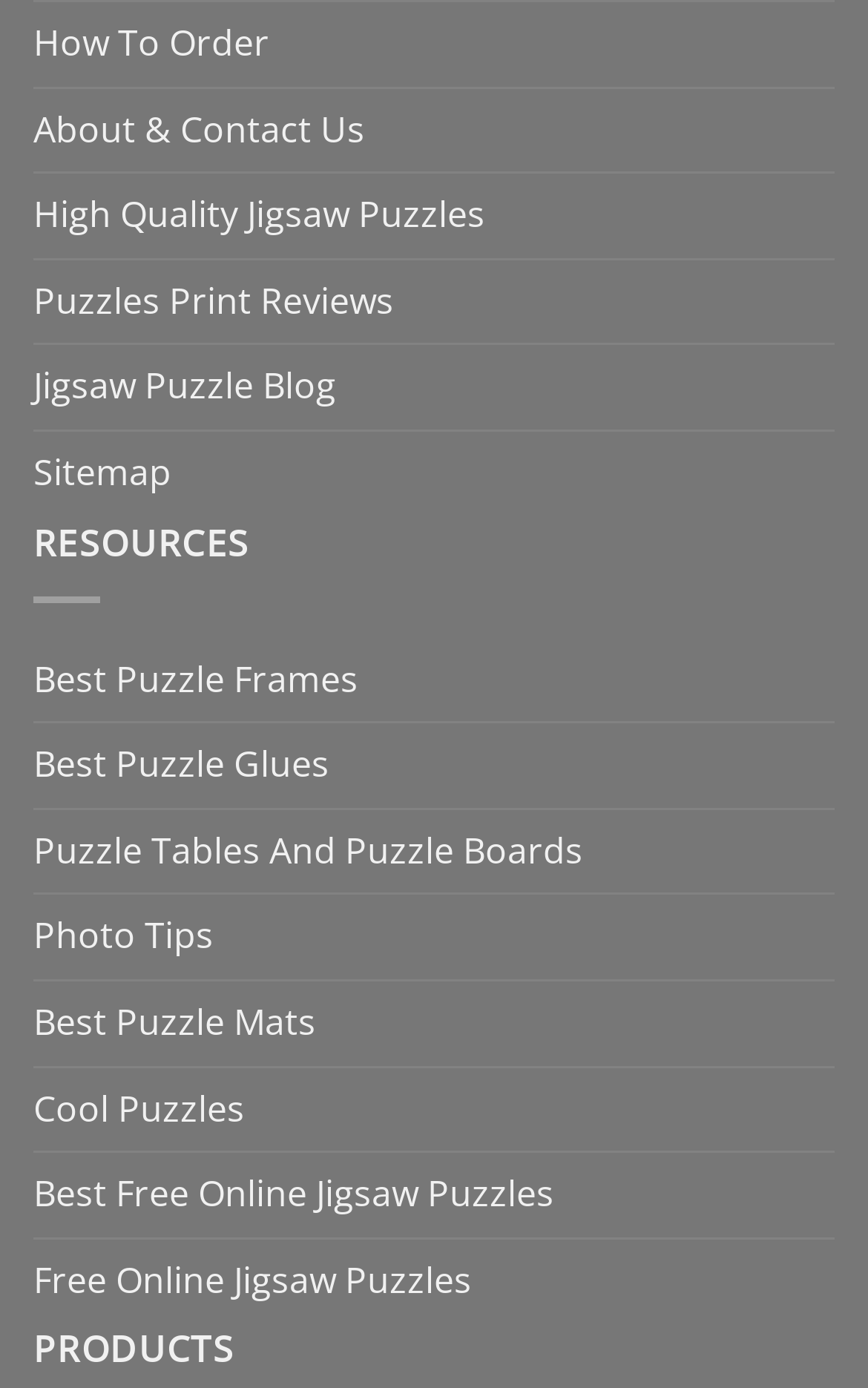How many links are there in the resources section?
Could you please answer the question thoroughly and with as much detail as possible?

I counted the number of link elements under the 'RESOURCES' category, starting from 'How To Order' to 'Free Online Jigsaw Puzzles', and found that there are 11 links in total.